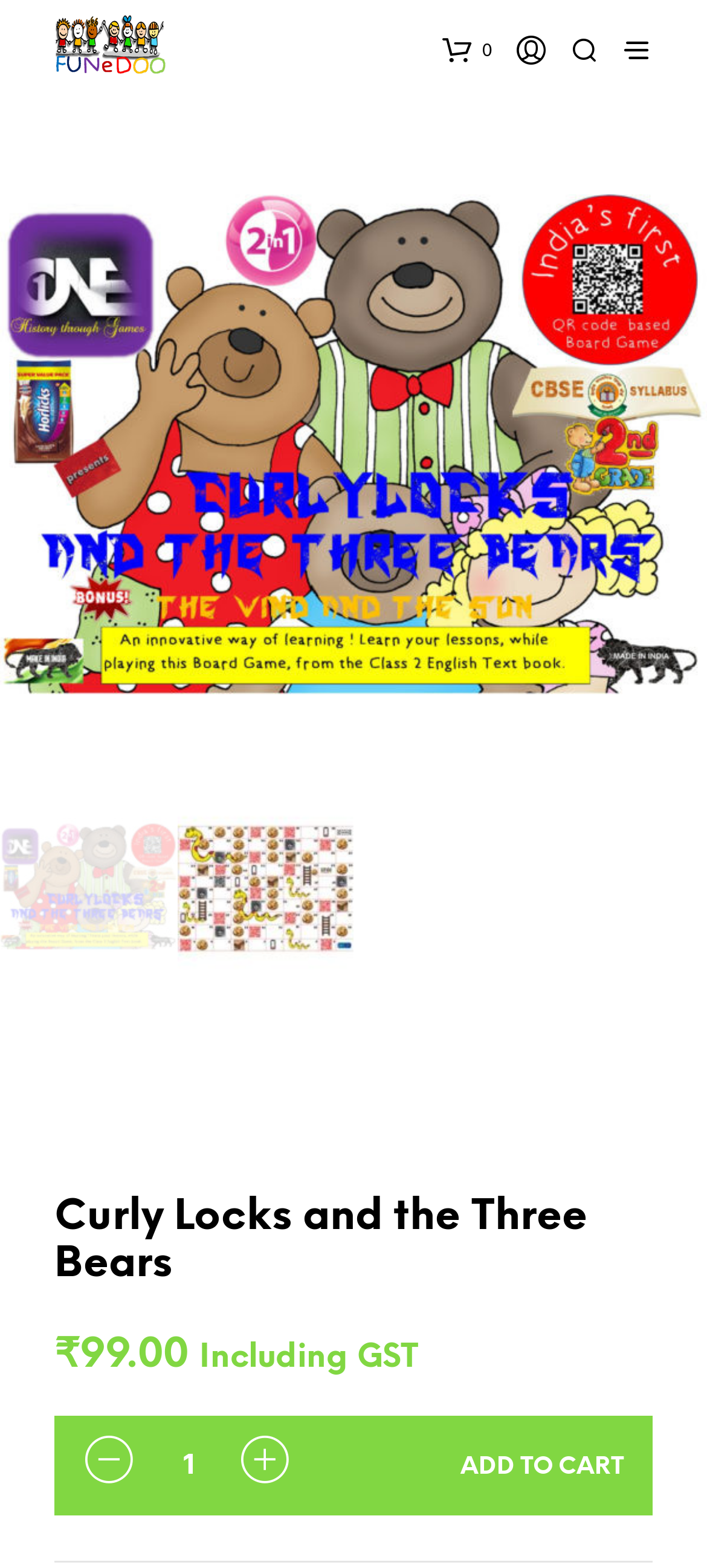Answer the question with a brief word or phrase:
What is the price of the product?

₹99.00